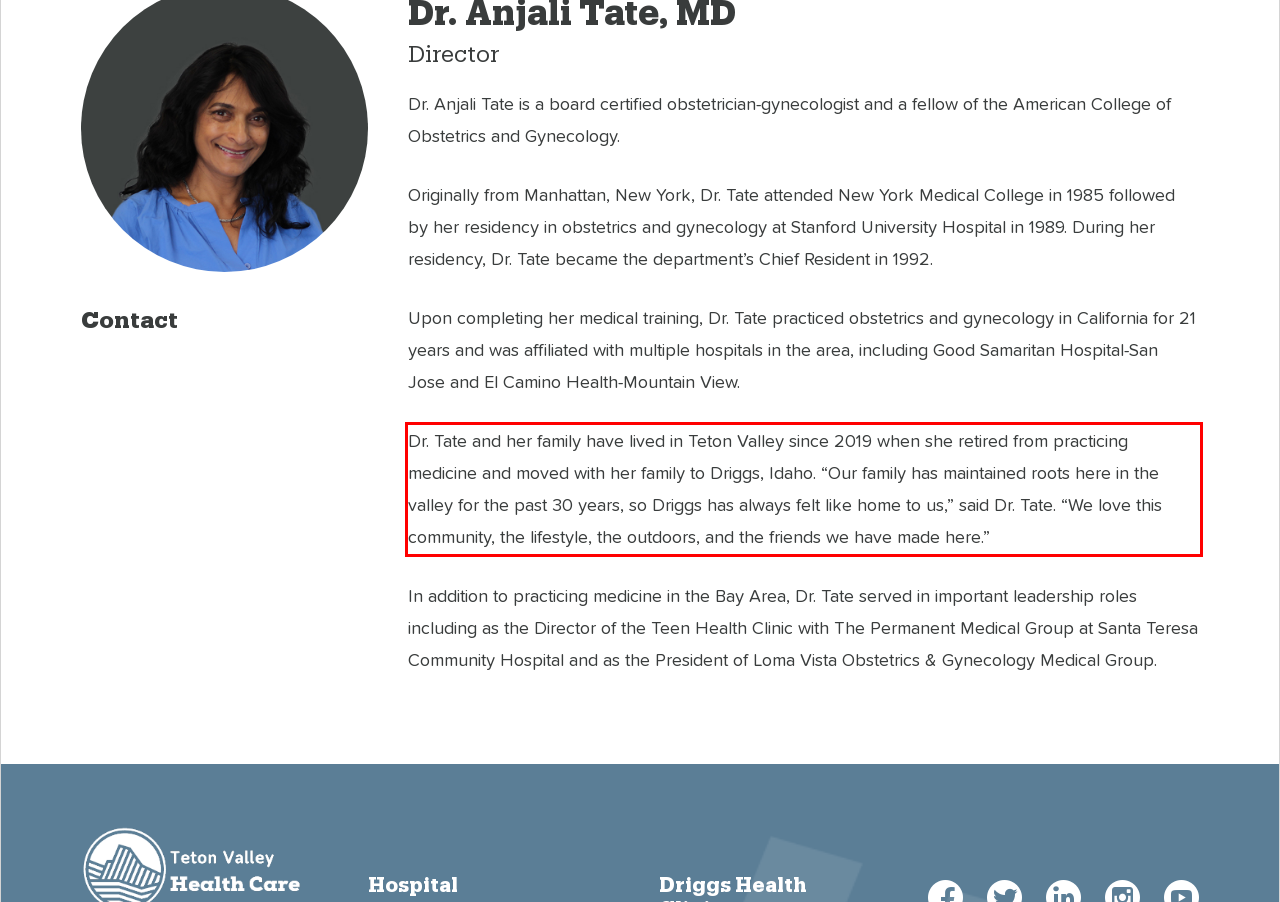Given a screenshot of a webpage, identify the red bounding box and perform OCR to recognize the text within that box.

Dr. Tate and her family have lived in Teton Valley since 2019 when she retired from practicing medicine and moved with her family to Driggs, Idaho. “Our family has maintained roots here in the valley for the past 30 years, so Driggs has always felt like home to us,” said Dr. Tate. “We love this community, the lifestyle, the outdoors, and the friends we have made here.”